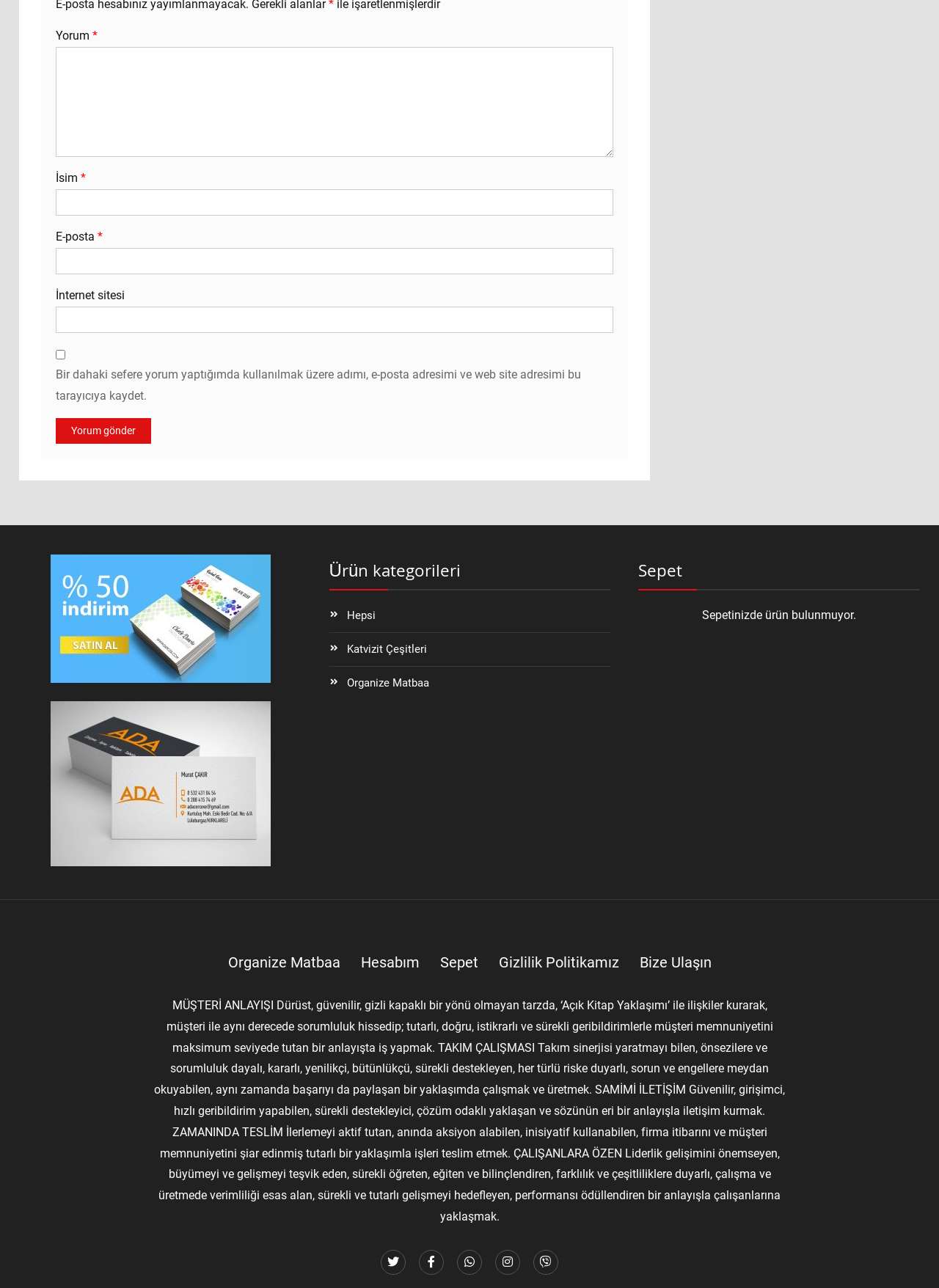What is the label of the first textbox?
Please look at the screenshot and answer in one word or a short phrase.

Yorum